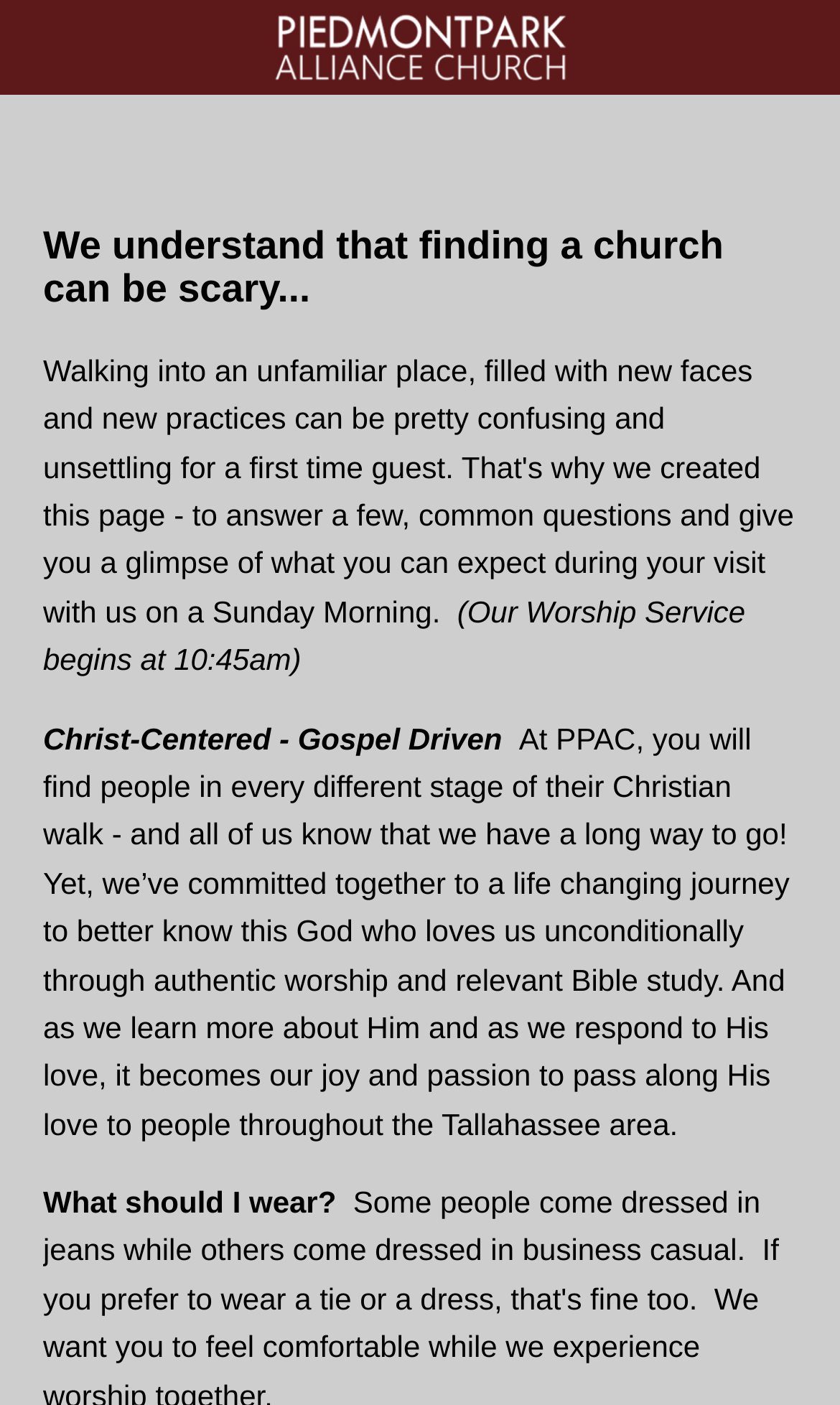What is the focus of the church?
Give a detailed and exhaustive answer to the question.

I found the answer by looking at the static text element that says 'Christ-Centered - Gospel Driven ' which is located below the heading element that says 'We understand that finding a church can be scary...'.